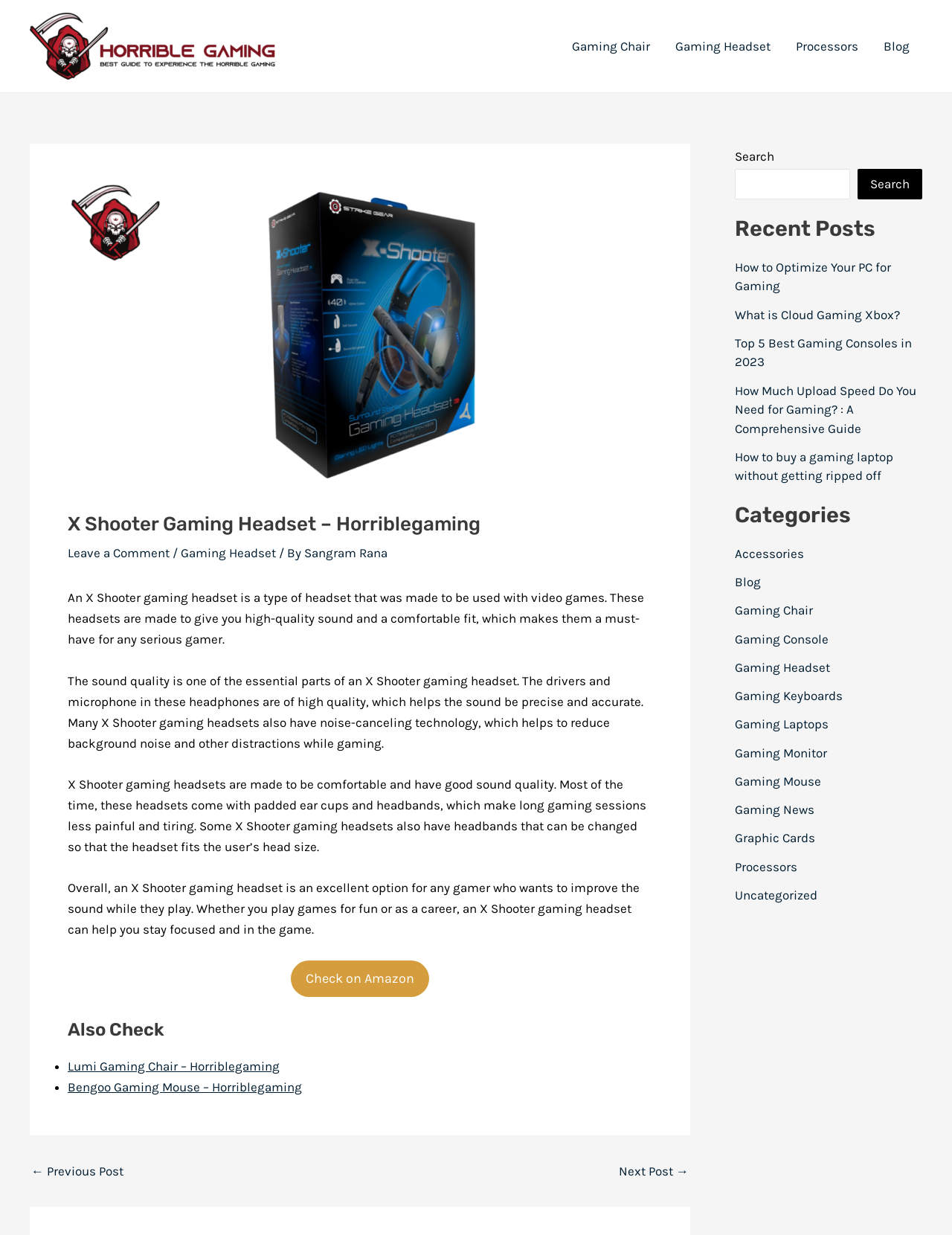What features do X Shooter gaming headsets have?
Relying on the image, give a concise answer in one word or a brief phrase.

Noise-canceling technology and padded ear cups